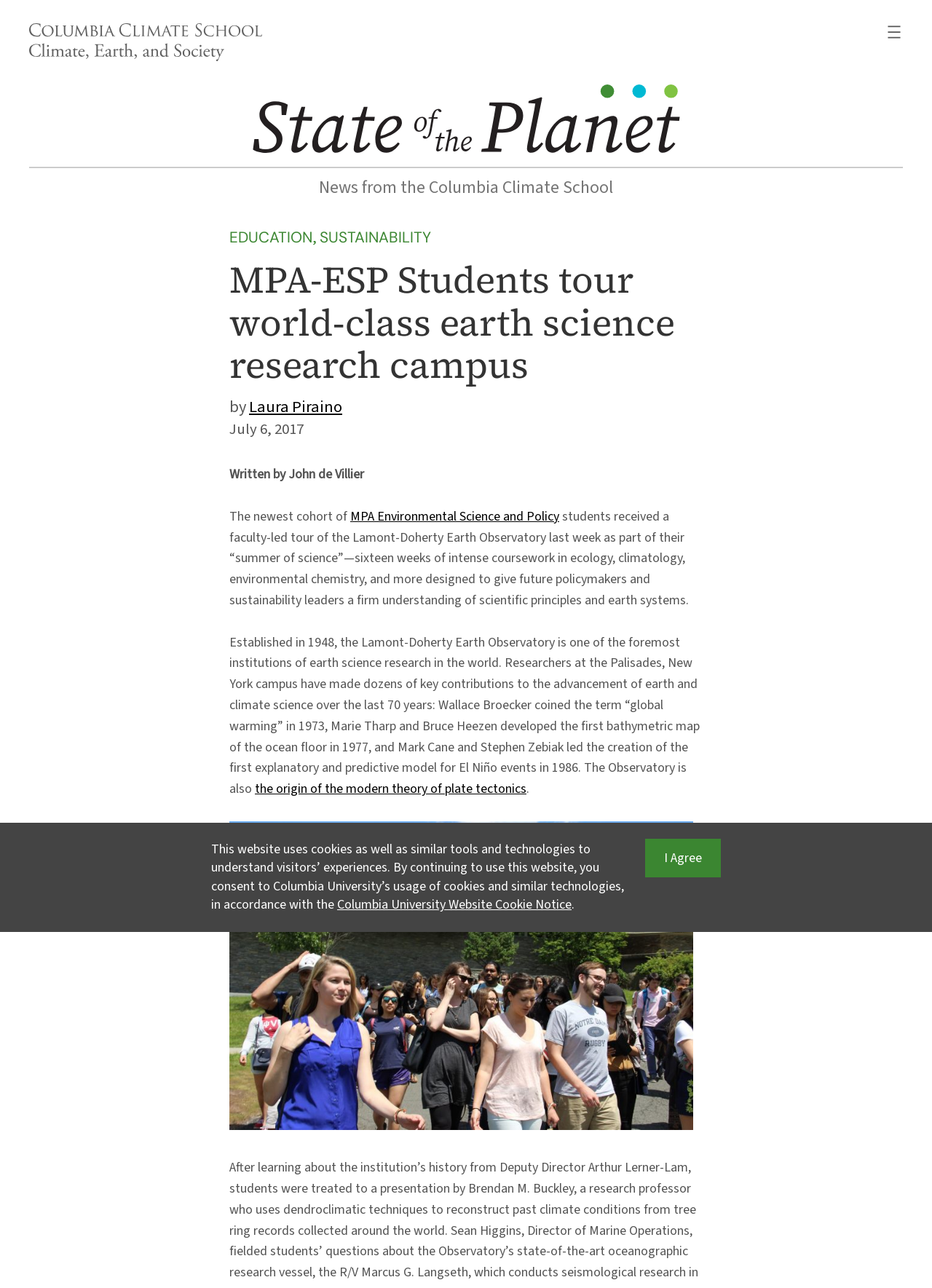What is the topic of the article?
Using the image, respond with a single word or phrase.

MPA-ESP students tour